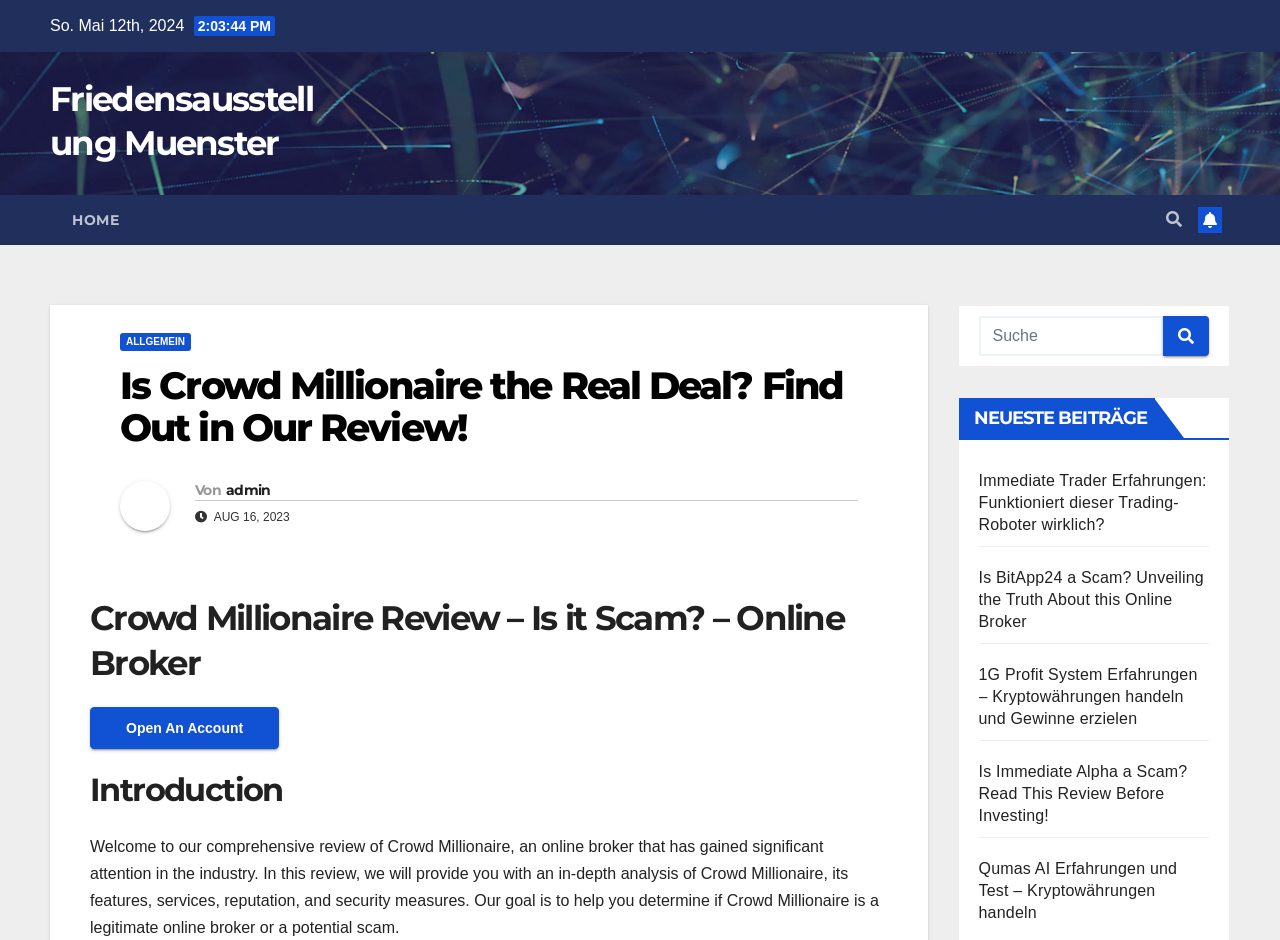Determine the main heading text of the webpage.

Is Crowd Millionaire the Real Deal? Find Out in Our Review!